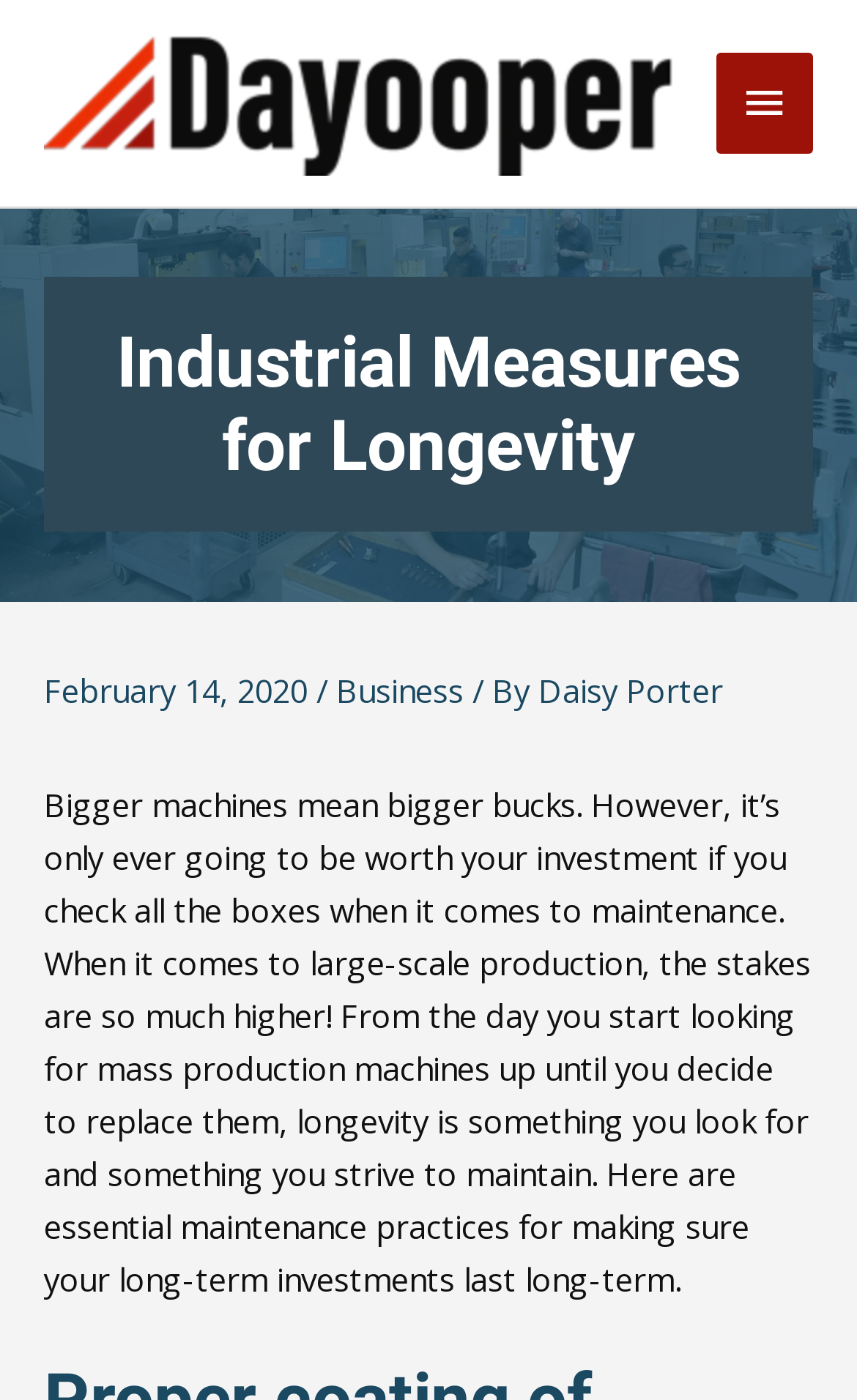Illustrate the webpage with a detailed description.

The webpage appears to be an article or blog post focused on maintenance procedures for industrial production. At the top left of the page, there is a logo image with a corresponding link. To the right of the logo, there is a main menu button that, when expanded, controls the primary menu.

Below the top section, there is a heading that reads "Industrial Measures for Longevity". This heading is followed by a subheading that includes the date "February 14, 2020", a category label "Business", and the author's name "Daisy Porter".

The main content of the article is a lengthy paragraph that discusses the importance of maintenance in large-scale production. The text explains that investing in big machines requires proper maintenance to ensure their longevity and maximize returns. It highlights the high stakes involved in mass production and the need to prioritize maintenance from the initial investment to the eventual replacement of machines.

Throughout the page, there are no other notable UI elements or images aside from the logo at the top. The overall structure of the page is simple, with a clear hierarchy of headings and a single block of text that forms the main content.